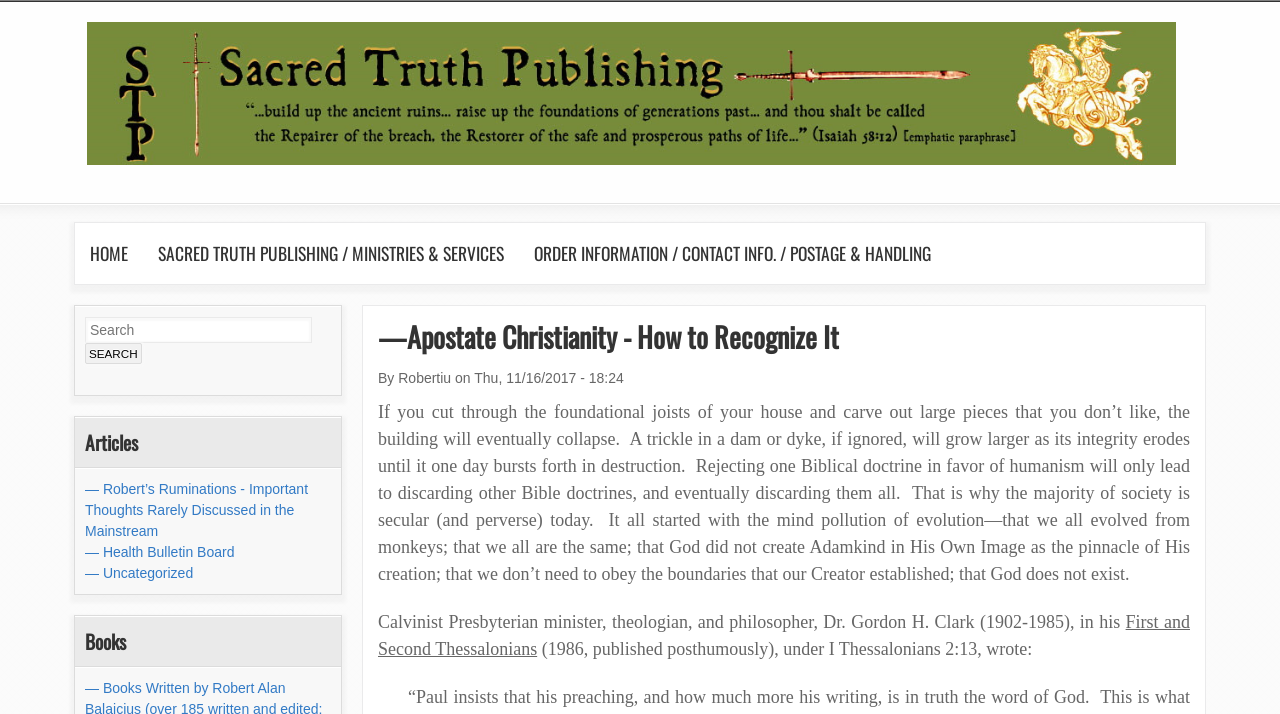Deliver a detailed narrative of the webpage's visual and textual elements.

The webpage is about Sacred Truth Ministries, with a focus on Apostate Christianity and how to recognize it. At the top left, there is a link to skip to the main content. Below it, there is a logo of Sacred Truth Ministries, accompanied by a heading with the same name. To the right of the logo, there is a main menu with links to HOME, SACRED TRUTH PUBLISHING / MINISTRIES & SERVICES, and ORDER INFORMATION / CONTACT INFO. / POSTAGE & HANDLING.

Below the main menu, there is a header with the title "—Apostate Christianity - How to Recognize It". Underneath, there is a footer section with information about the author, Robertiu, and the date of publication, November 16, 2017.

The main content of the webpage is a long article that discusses the dangers of rejecting Biblical doctrines in favor of humanism, using analogies of cutting through the foundational joists of a house and a trickle in a dam or dyke. The article also quotes Dr. Gordon H. Clark, a Calvinist Presbyterian minister, theologian, and philosopher, from his book "First and Second Thessalonians".

To the right of the article, there is a search form with a search box and a search button. Below the search form, there are headings for "Articles" and "Books", with links to various articles and books, including "Robert's Ruminations - Important Thoughts Rarely Discussed in the Mainstream", "Health Bulletin Board", and "Uncategorized".